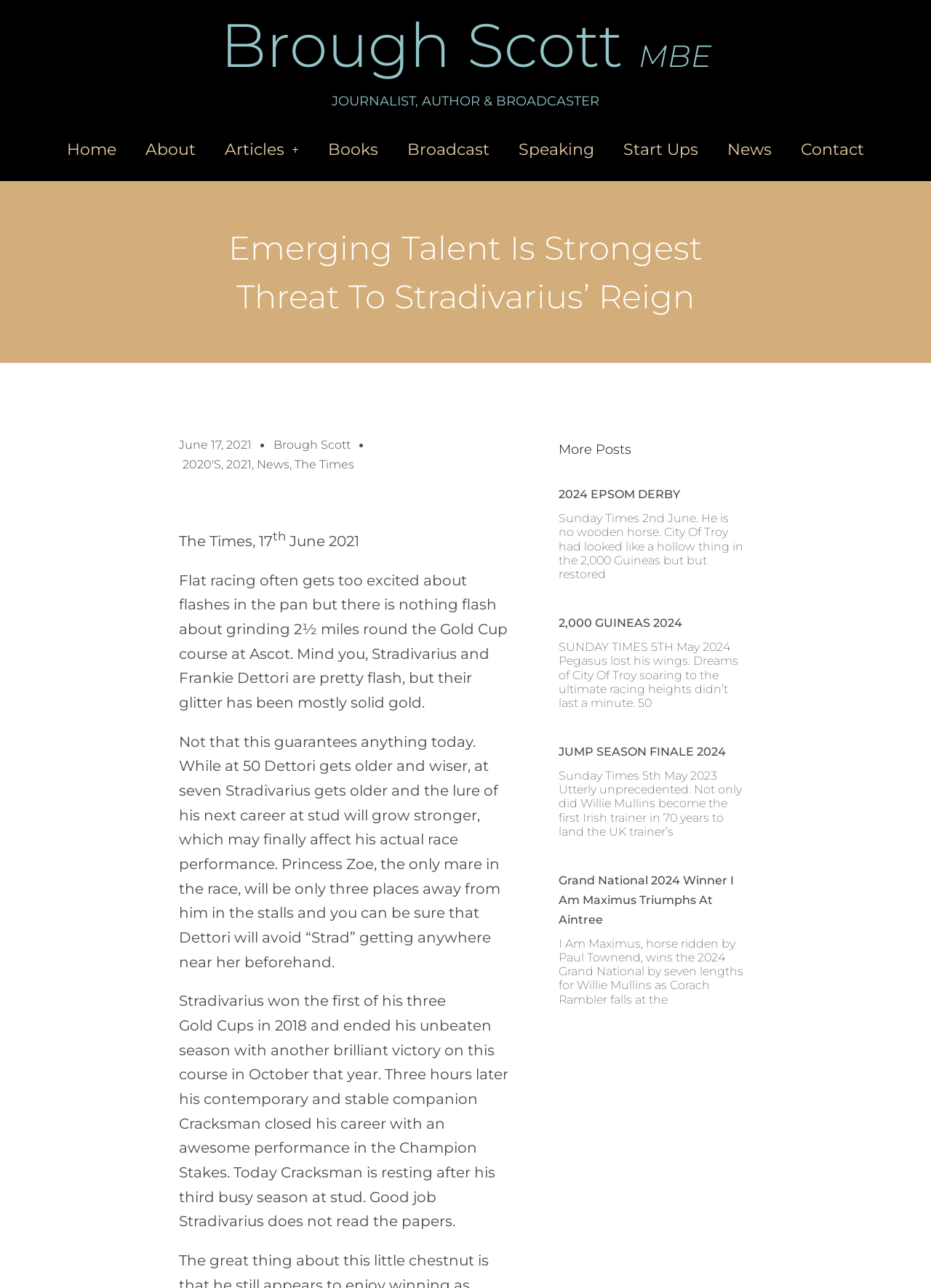What is the name of the horse mentioned in the article?
Answer with a single word or phrase by referring to the visual content.

Stradivarius